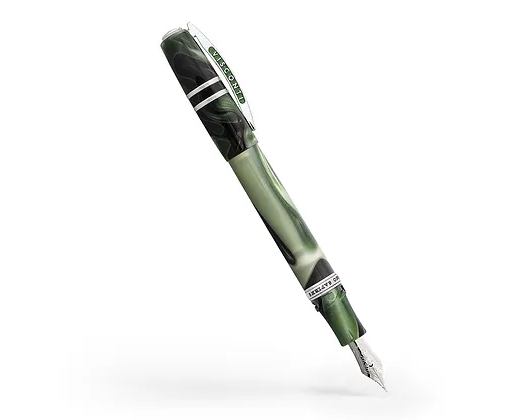Provide your answer to the question using just one word or phrase: What is the inspiration behind the pen's design?

Tuscan landscape